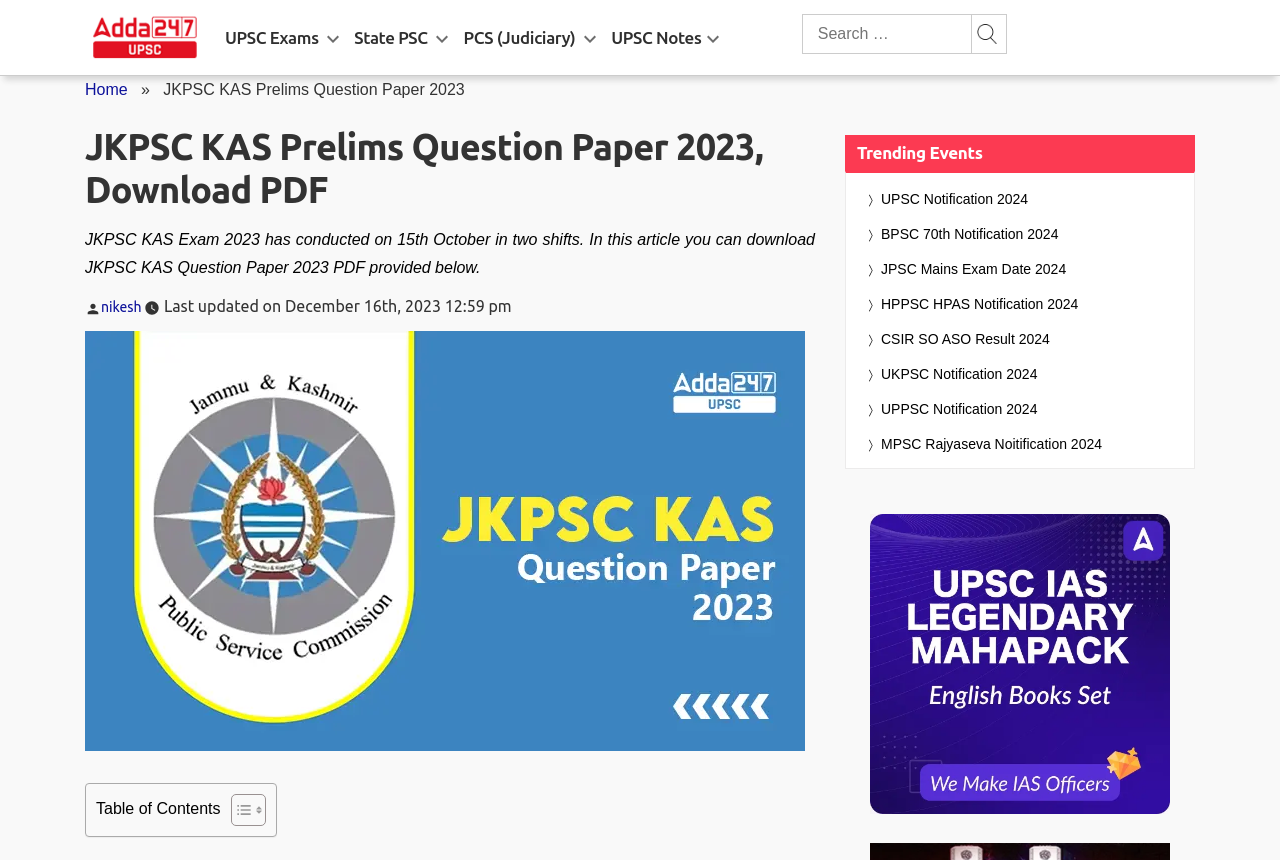Please identify the bounding box coordinates of the clickable area that will allow you to execute the instruction: "Download JKPSC KAS Prelims Question Paper 2023".

[0.066, 0.017, 0.16, 0.069]